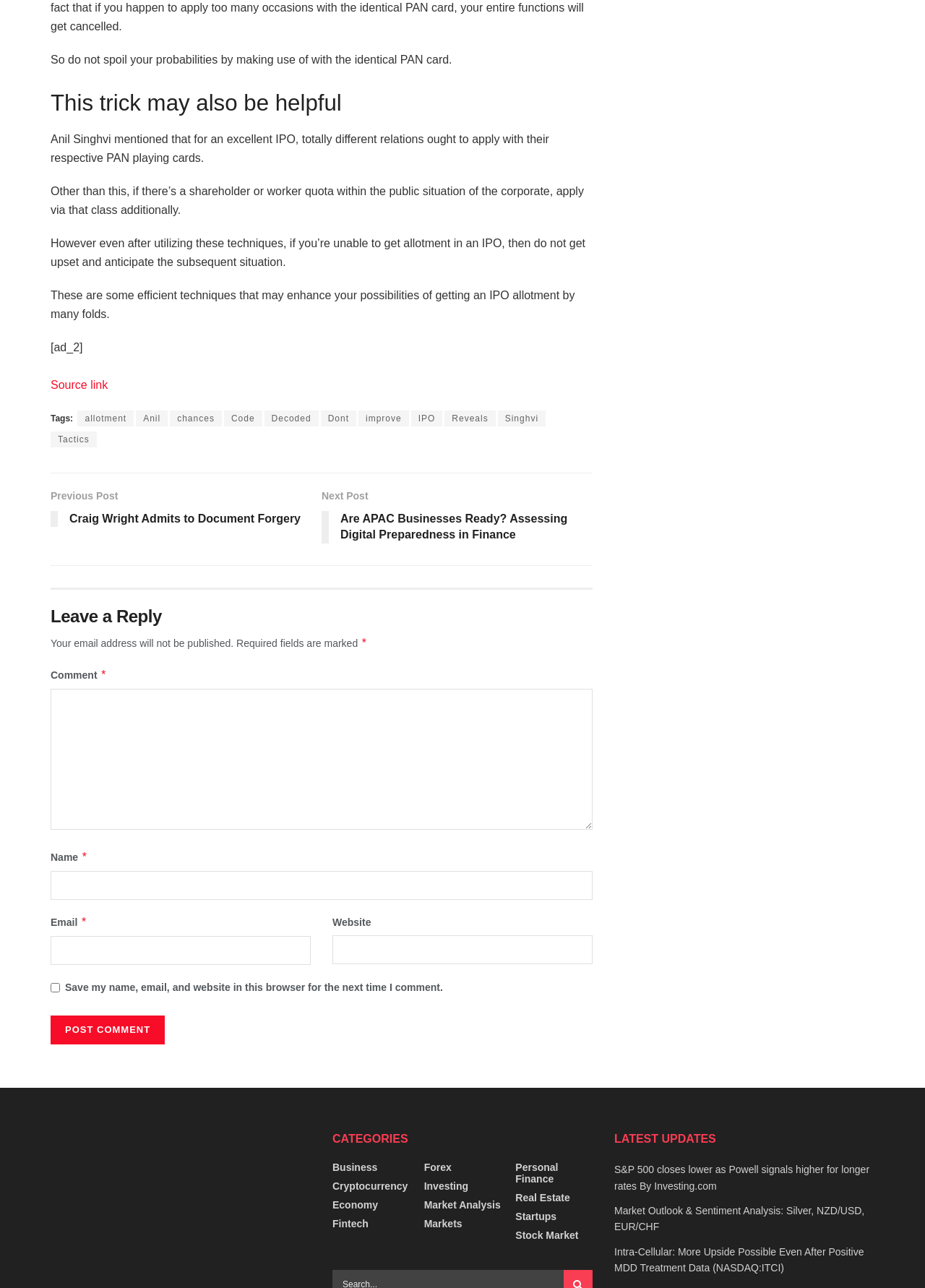What is the purpose of the comment section?
Answer briefly with a single word or phrase based on the image.

To leave a reply